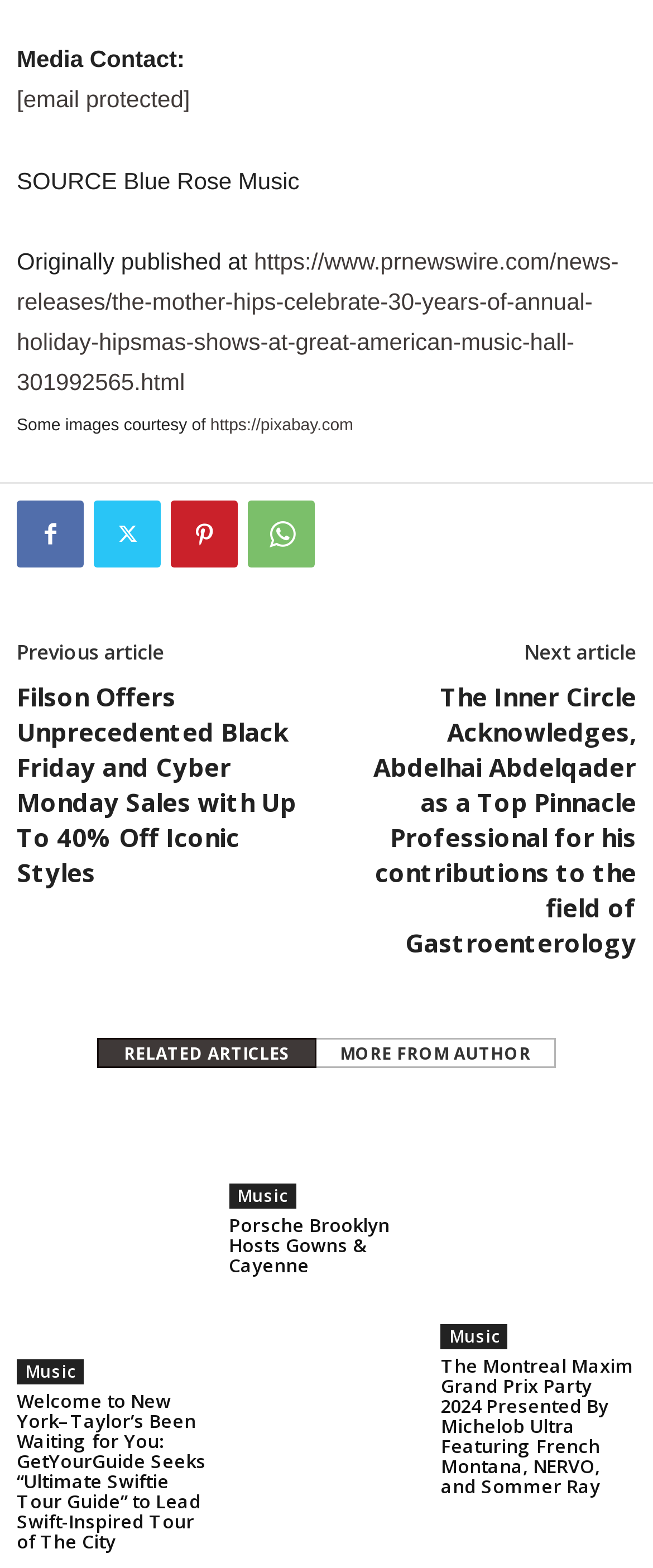Using the description "MORE FROM AUTHOR", predict the bounding box of the relevant HTML element.

[0.485, 0.662, 0.851, 0.681]